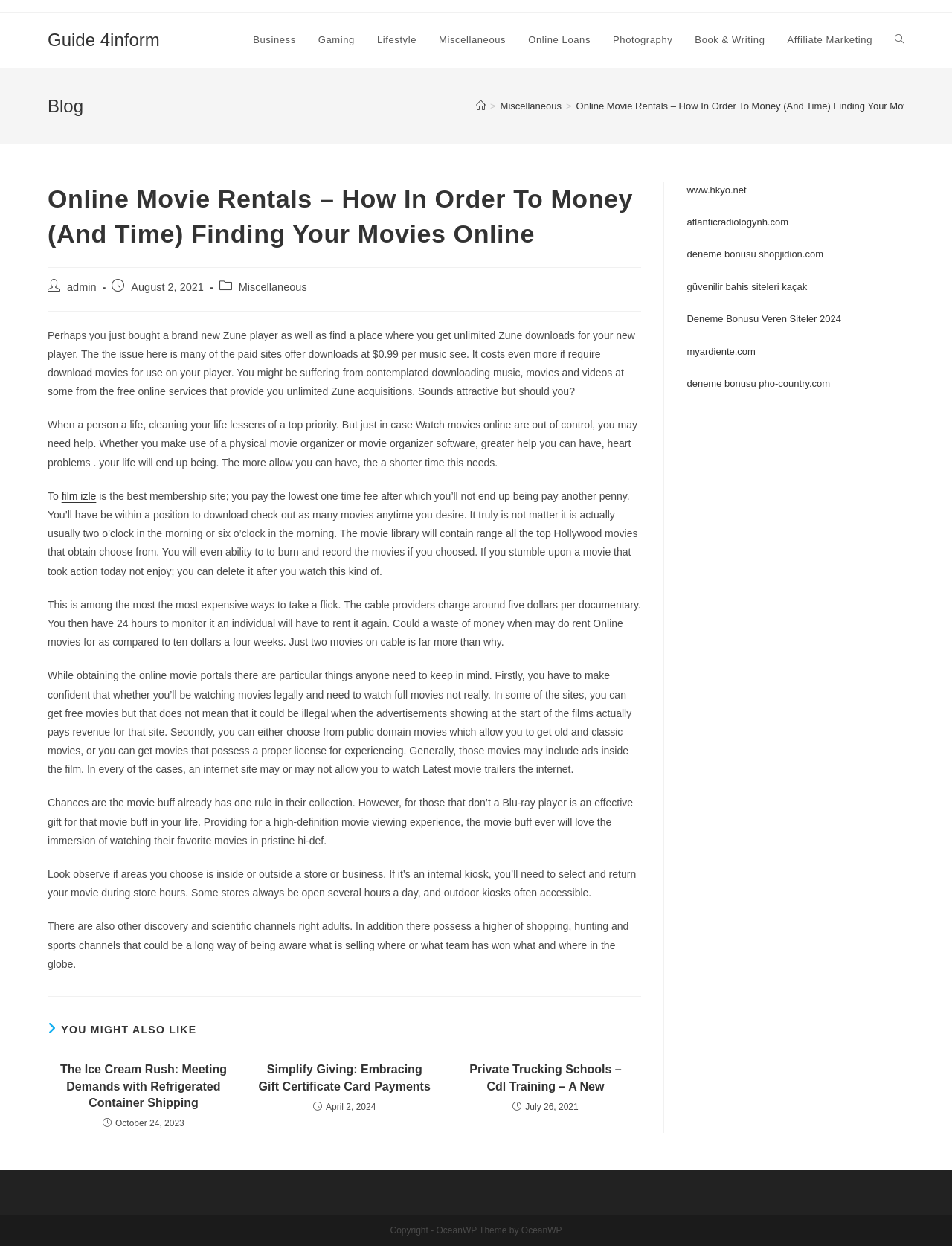What is the topic of the blog post?
Respond to the question with a single word or phrase according to the image.

Online Movie Rentals